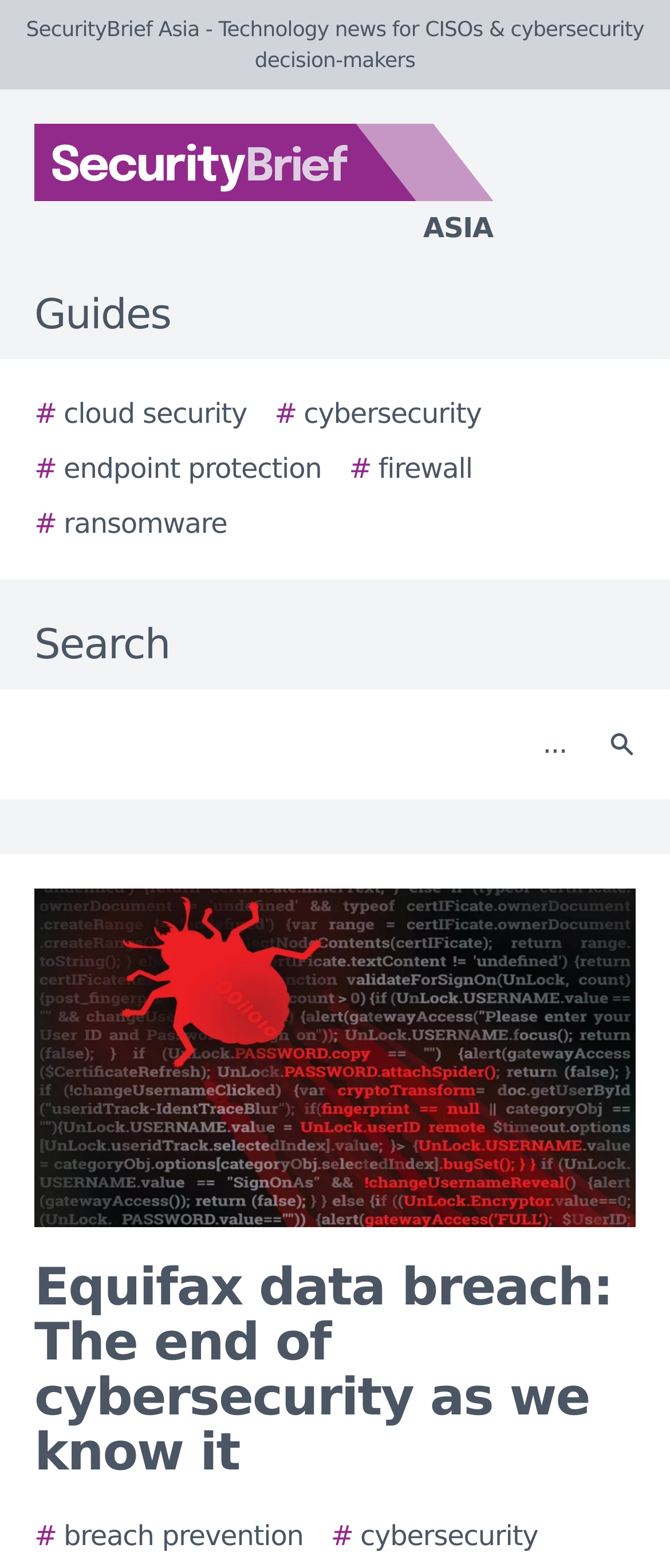Please specify the bounding box coordinates of the region to click in order to perform the following instruction: "Click on the breach prevention link".

[0.051, 0.967, 0.453, 0.994]